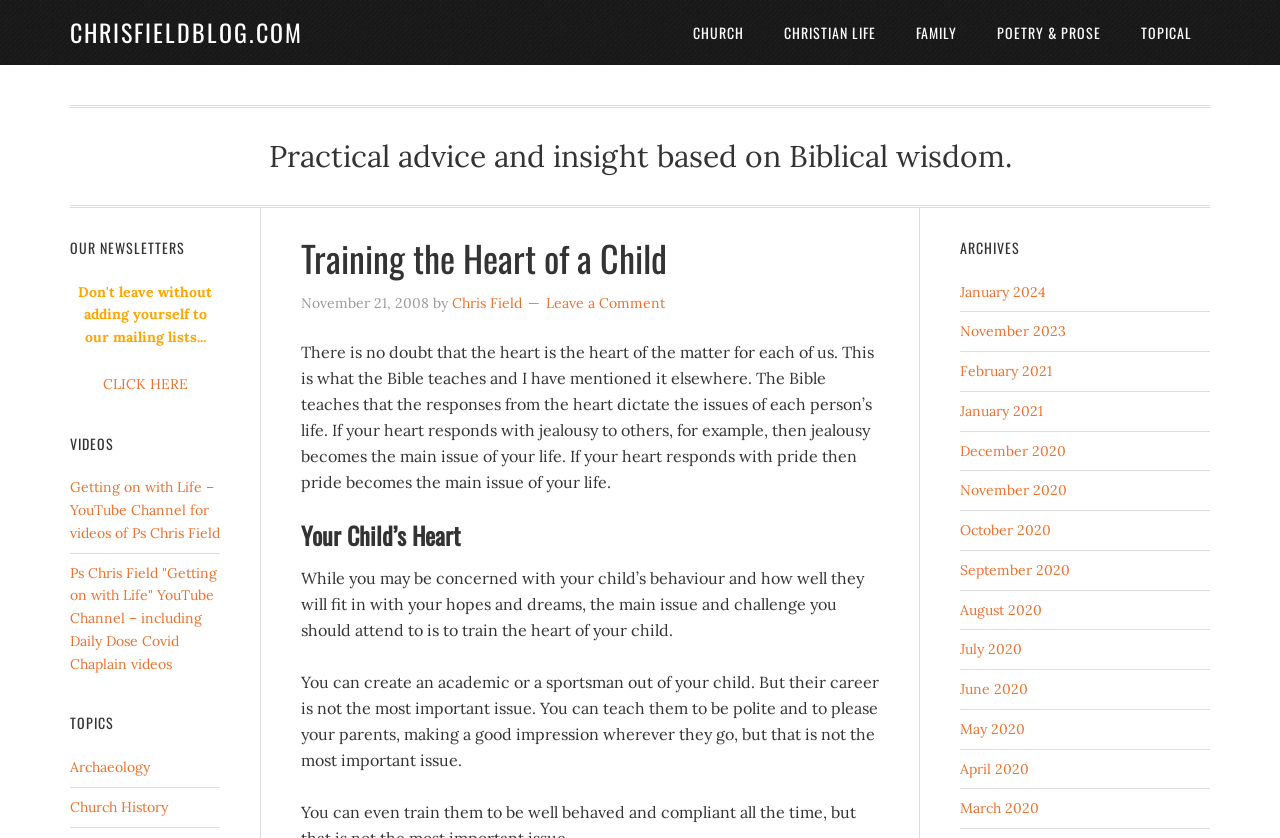Identify the bounding box coordinates for the UI element described as: "ChrisFieldBlog.com". The coordinates should be provided as four floats between 0 and 1: [left, top, right, bottom].

[0.055, 0.017, 0.237, 0.06]